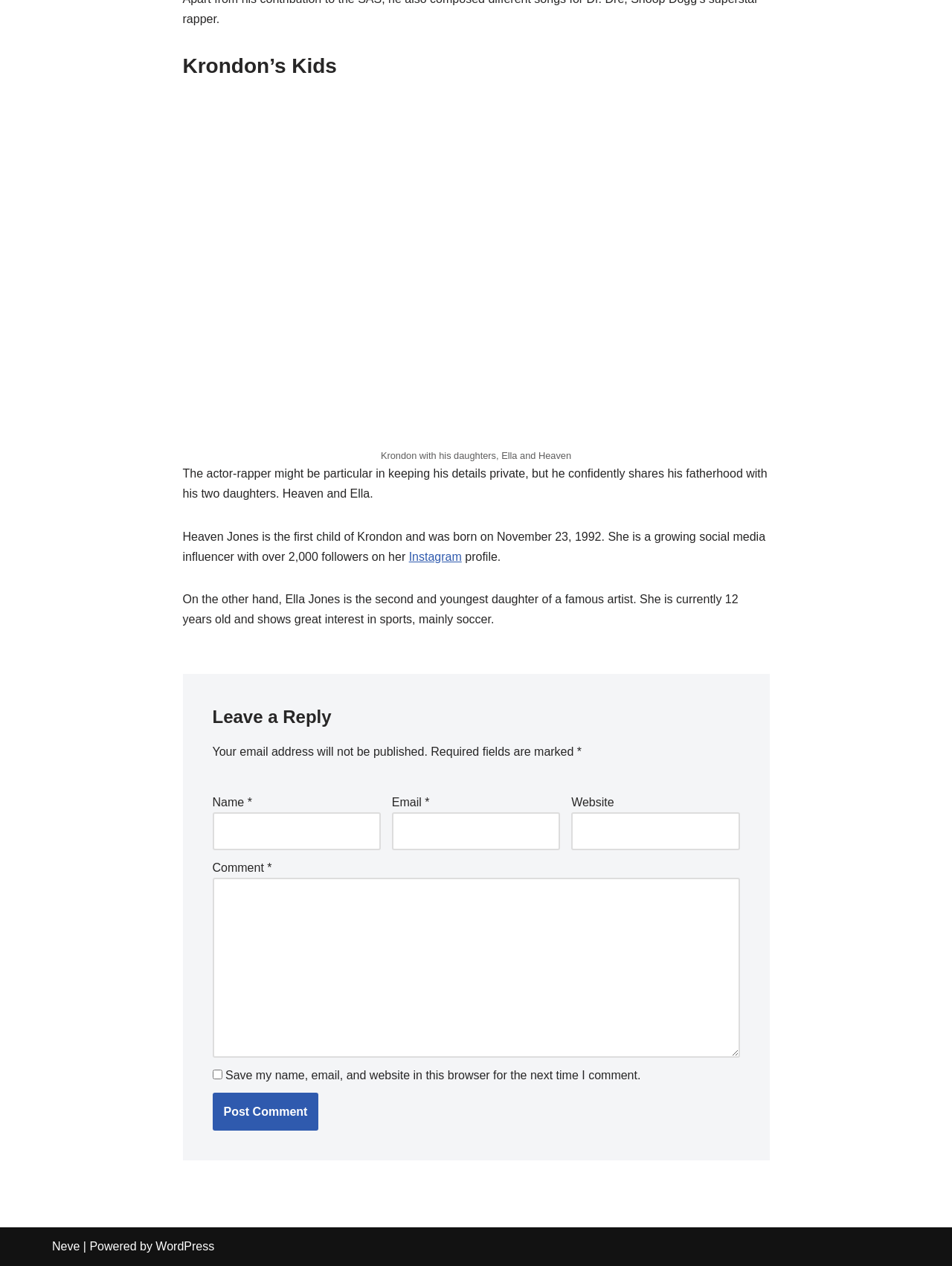Please provide a comprehensive answer to the question below using the information from the image: What is the name of Krondon's daughters?

The webpage mentions that Krondon is a father of two daughters, Heaven and Ella, and provides information about their lives and interests.